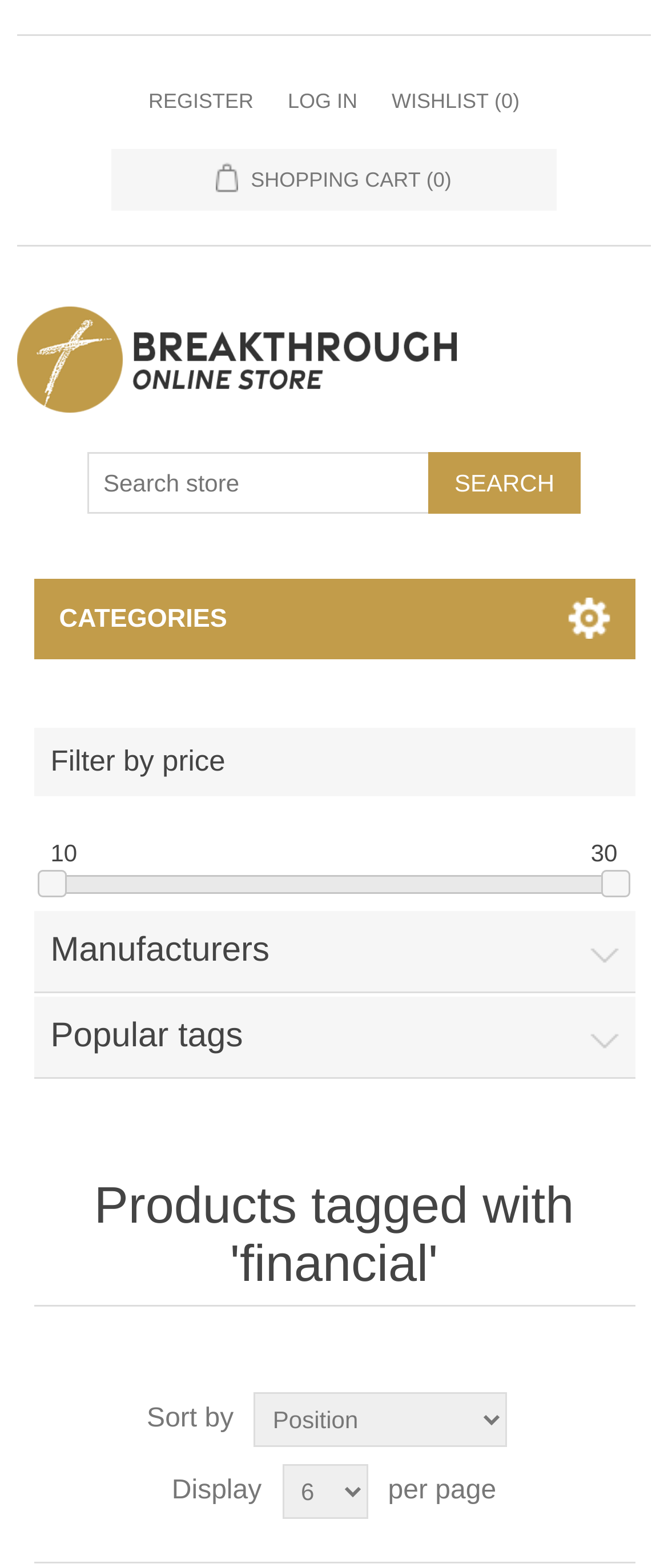Please specify the bounding box coordinates in the format (top-left x, top-left y, bottom-right x, bottom-right y), with all values as floating point numbers between 0 and 1. Identify the bounding box of the UI element described by: Register

[0.222, 0.045, 0.379, 0.084]